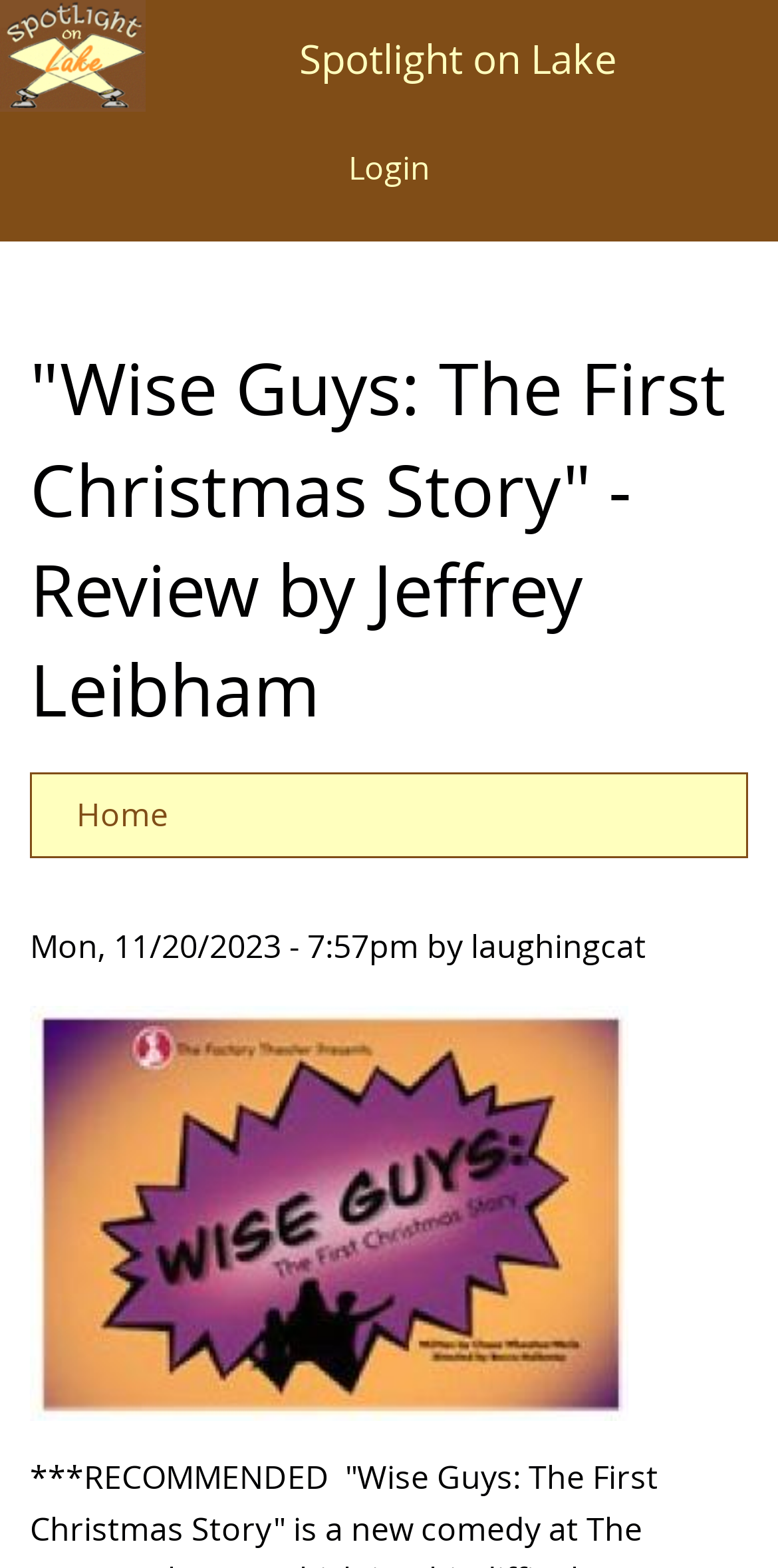Generate a thorough caption detailing the webpage content.

The webpage is a review of the comedy play "Wise Guys: The First Christmas Story" at The Factory Theater, written by Jeffrey Leibham. At the top left corner, there is a link to skip to the main content. Above the main content, there is a site header with a link to the home page, accompanied by a small "Home" icon. To the right of the home link, there is a login link.

The main content is headed by a title that spans almost the entire width of the page, which displays the title of the review and the author's name. Below the title, there is a navigation section that provides website orientation. Within this section, there is a link to the home page.

At the bottom of the page, there is a footer section that contains a static text displaying the date and time the review was posted, along with the author's username, "laughingcat".